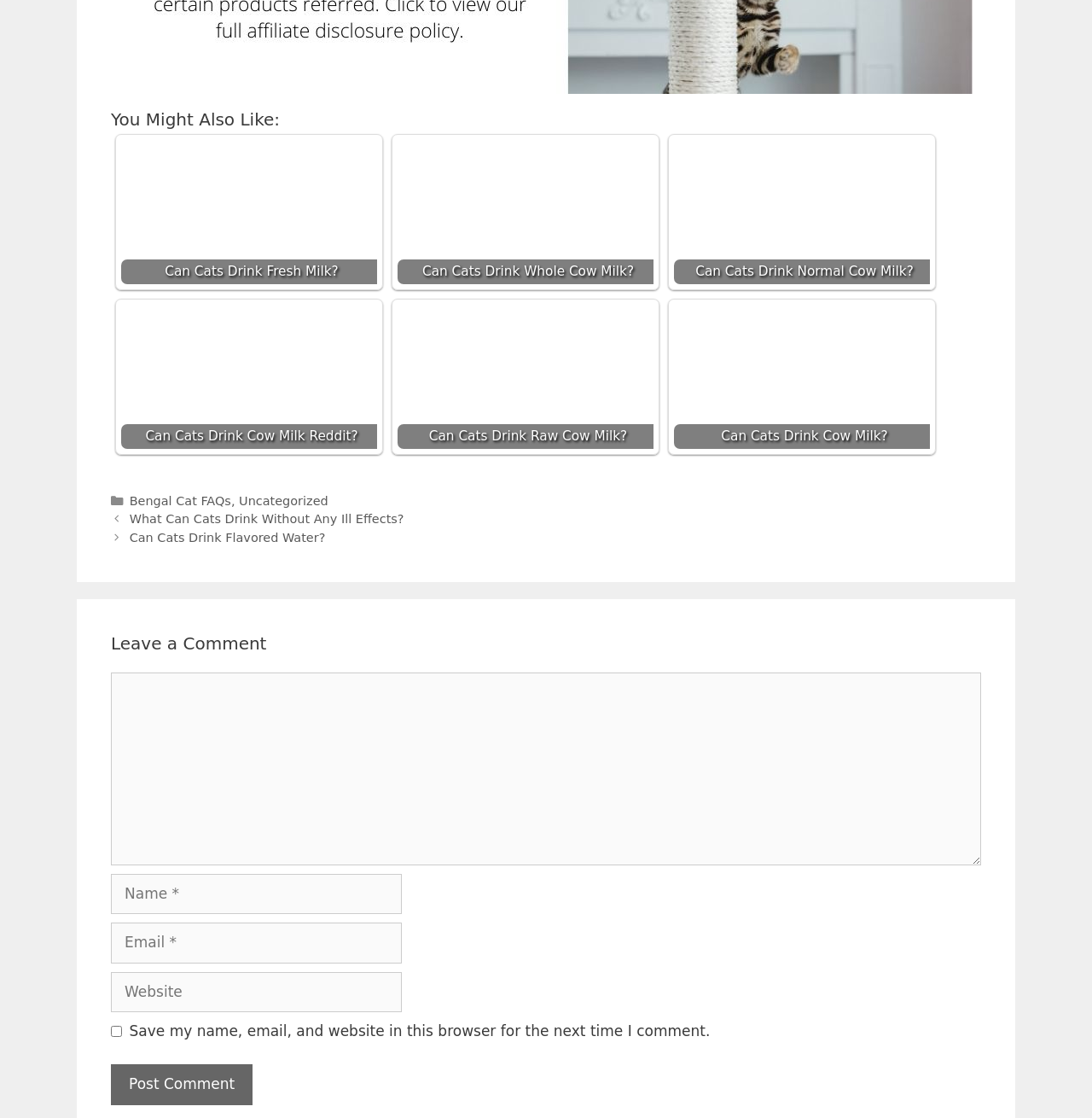Provide a one-word or one-phrase answer to the question:
What is the position of the 'Leave a Comment' heading?

Top-left